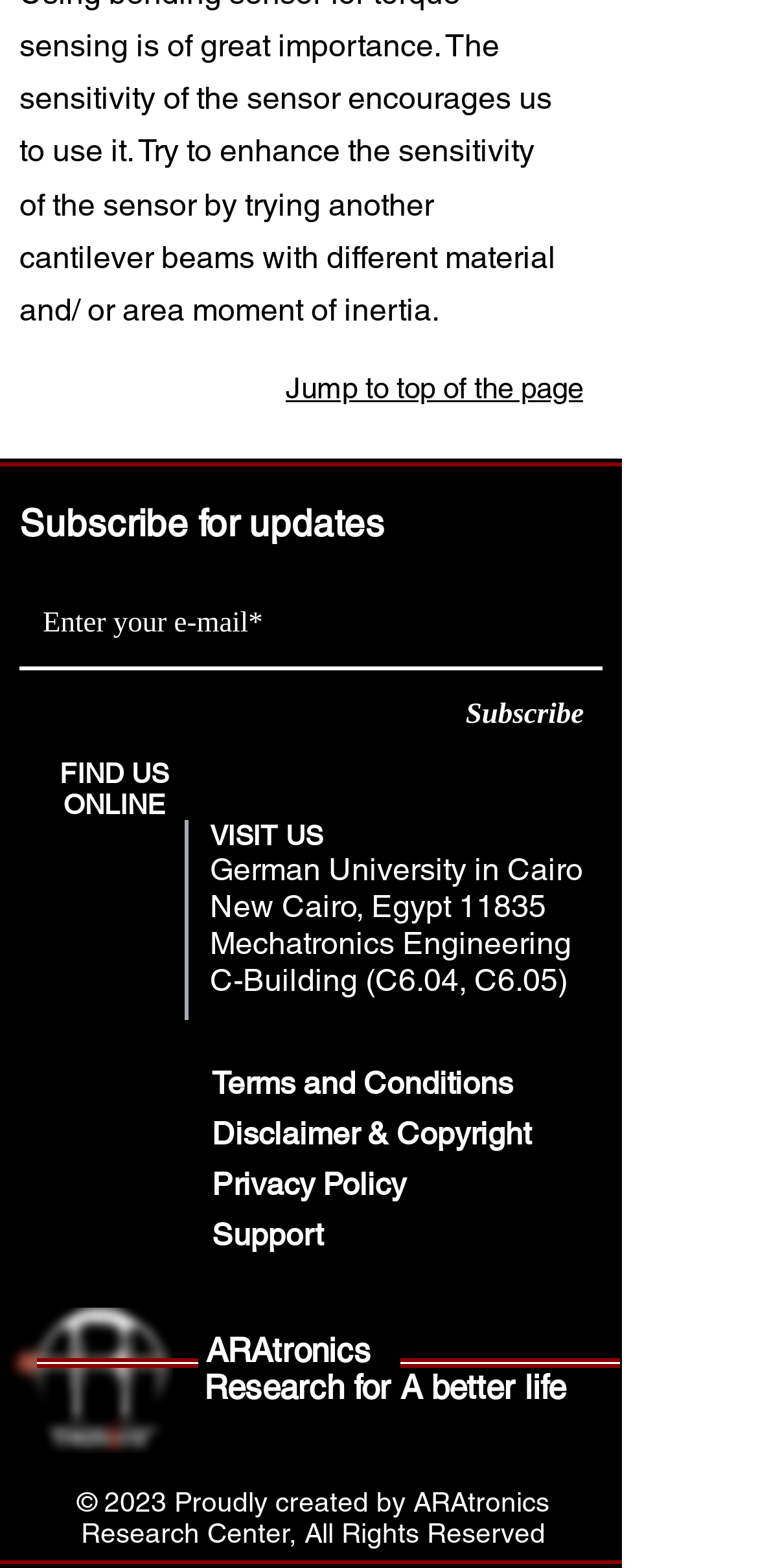What is the name of the research center? Using the information from the screenshot, answer with a single word or phrase.

ARAtronics Research Center